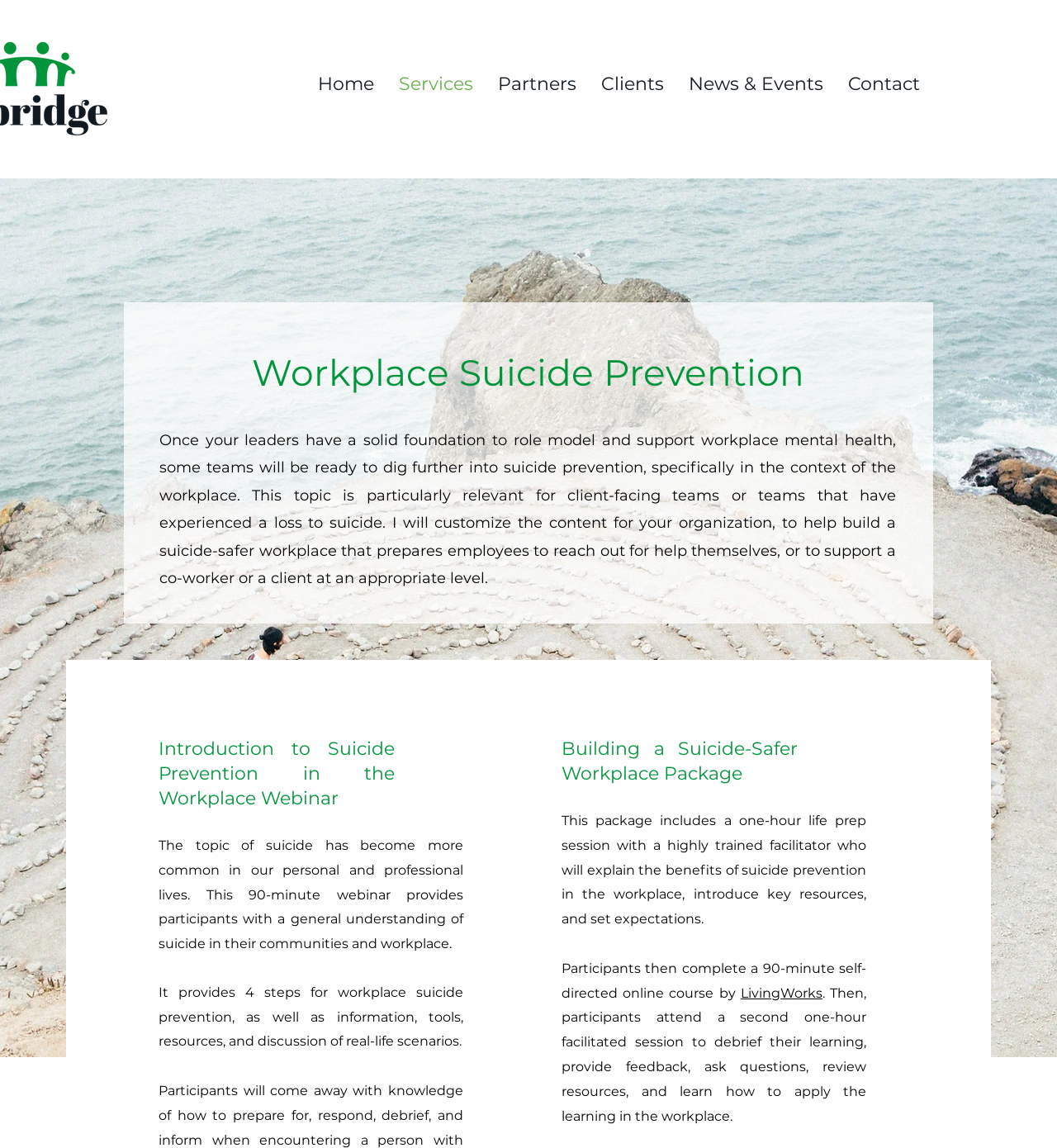What is the main topic of this webpage?
Observe the image and answer the question with a one-word or short phrase response.

Suicide Prevention